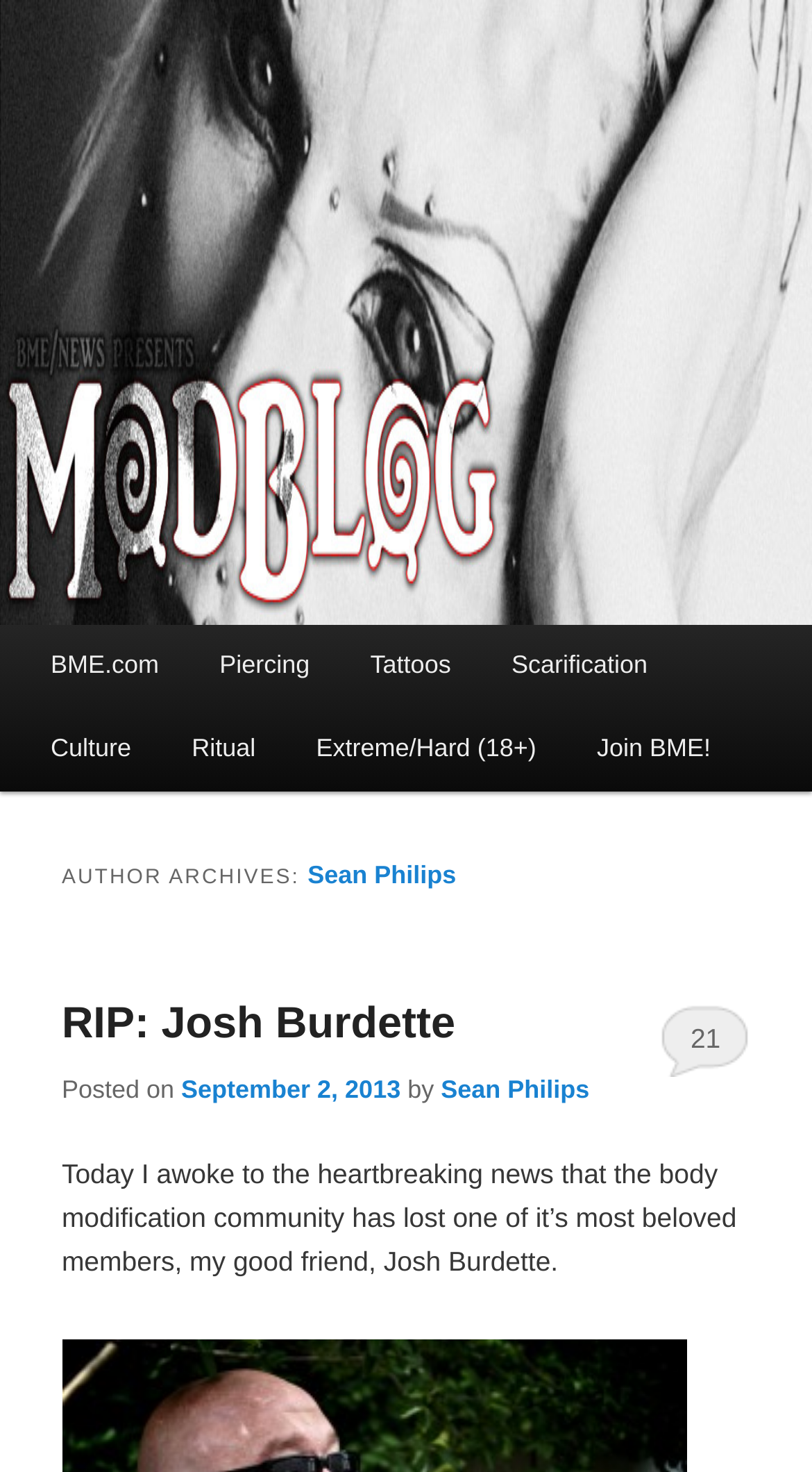Please find the bounding box coordinates (top-left x, top-left y, bottom-right x, bottom-right y) in the screenshot for the UI element described as follows: RIP: Josh Burdette

[0.076, 0.679, 0.561, 0.712]